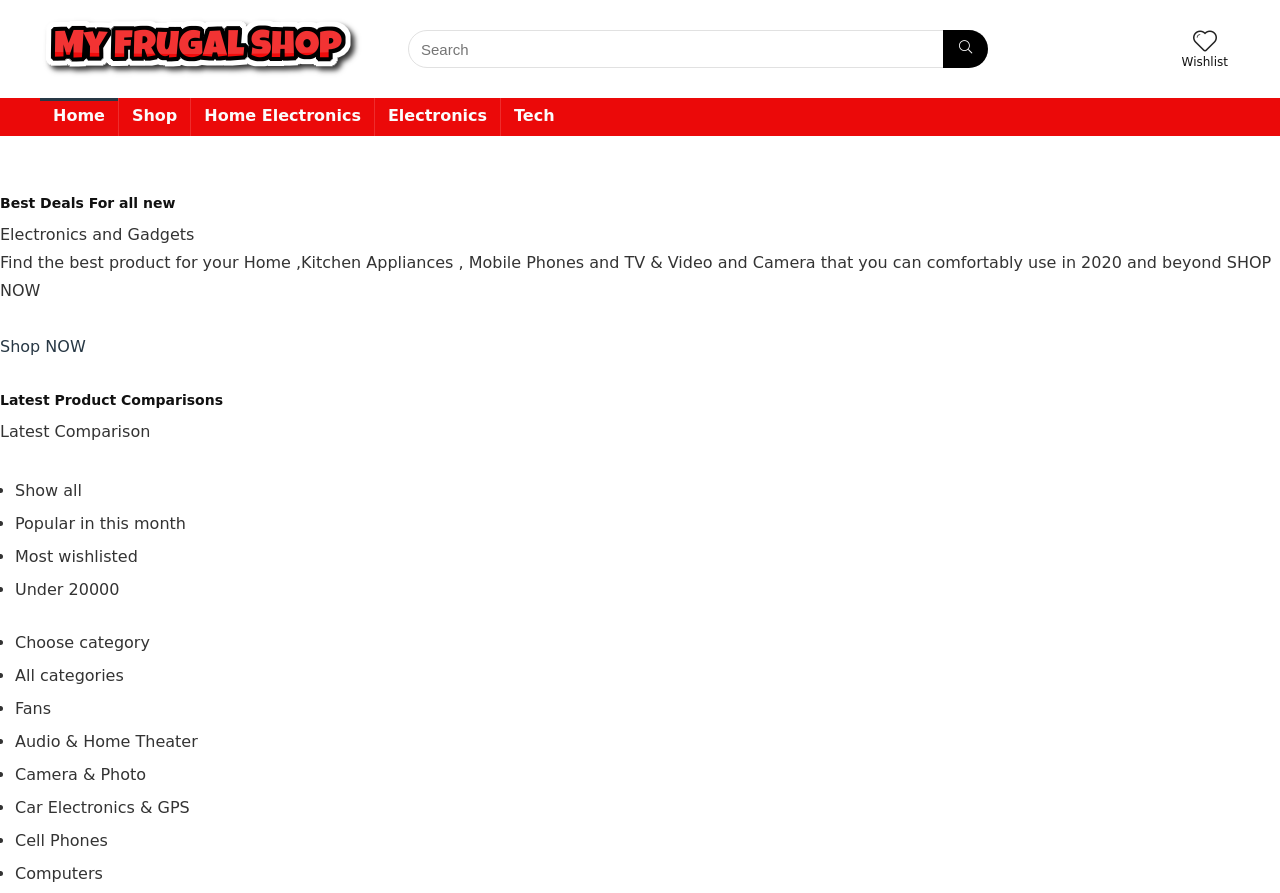Determine the coordinates of the bounding box for the clickable area needed to execute this instruction: "Go to Home page".

[0.031, 0.11, 0.092, 0.152]